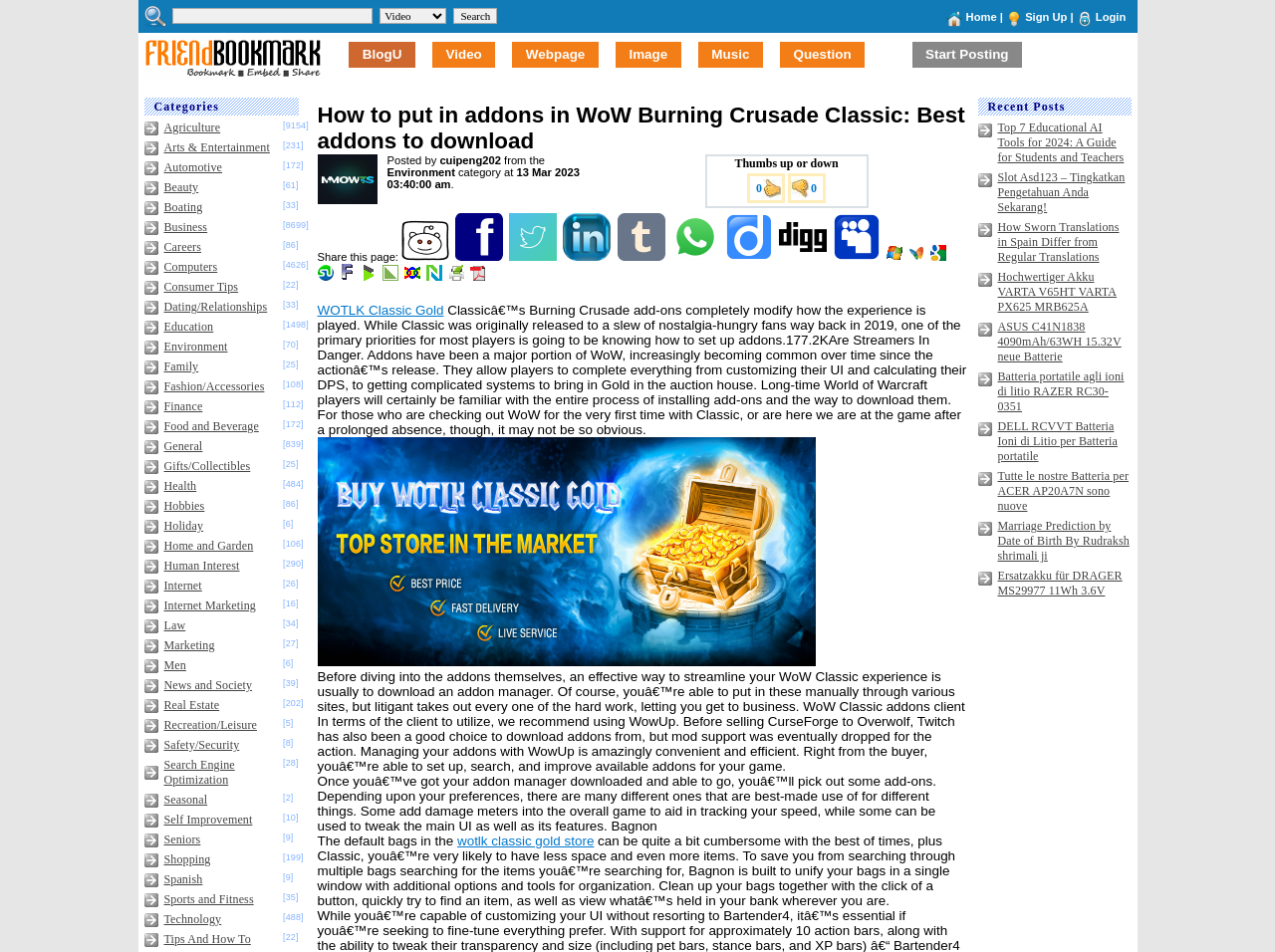Identify the coordinates of the bounding box for the element that must be clicked to accomplish the instruction: "Log in to the website".

[0.859, 0.012, 0.883, 0.024]